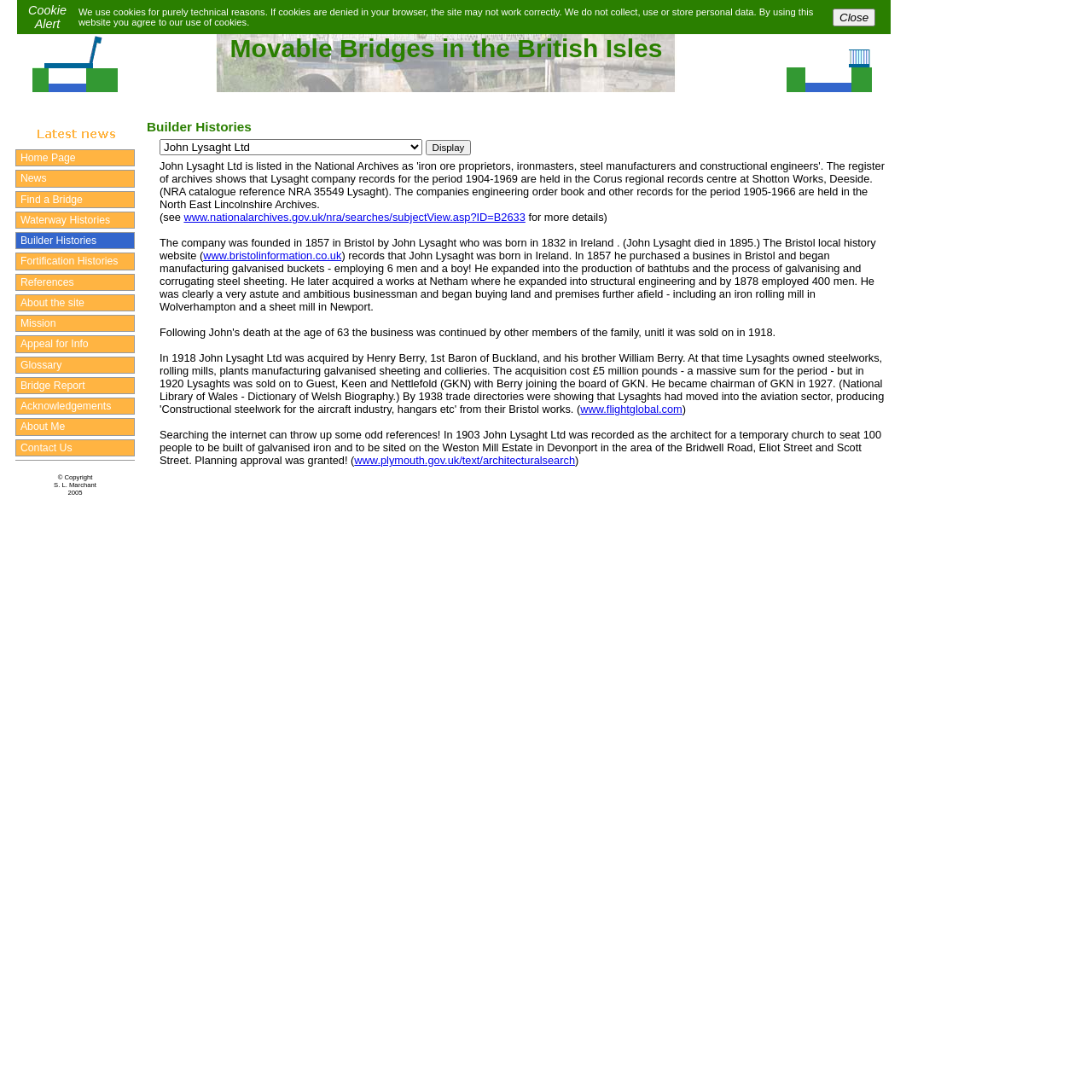Indicate the bounding box coordinates of the clickable region to achieve the following instruction: "Read more about John Lysaght on the Bristol local history website."

[0.168, 0.228, 0.313, 0.24]